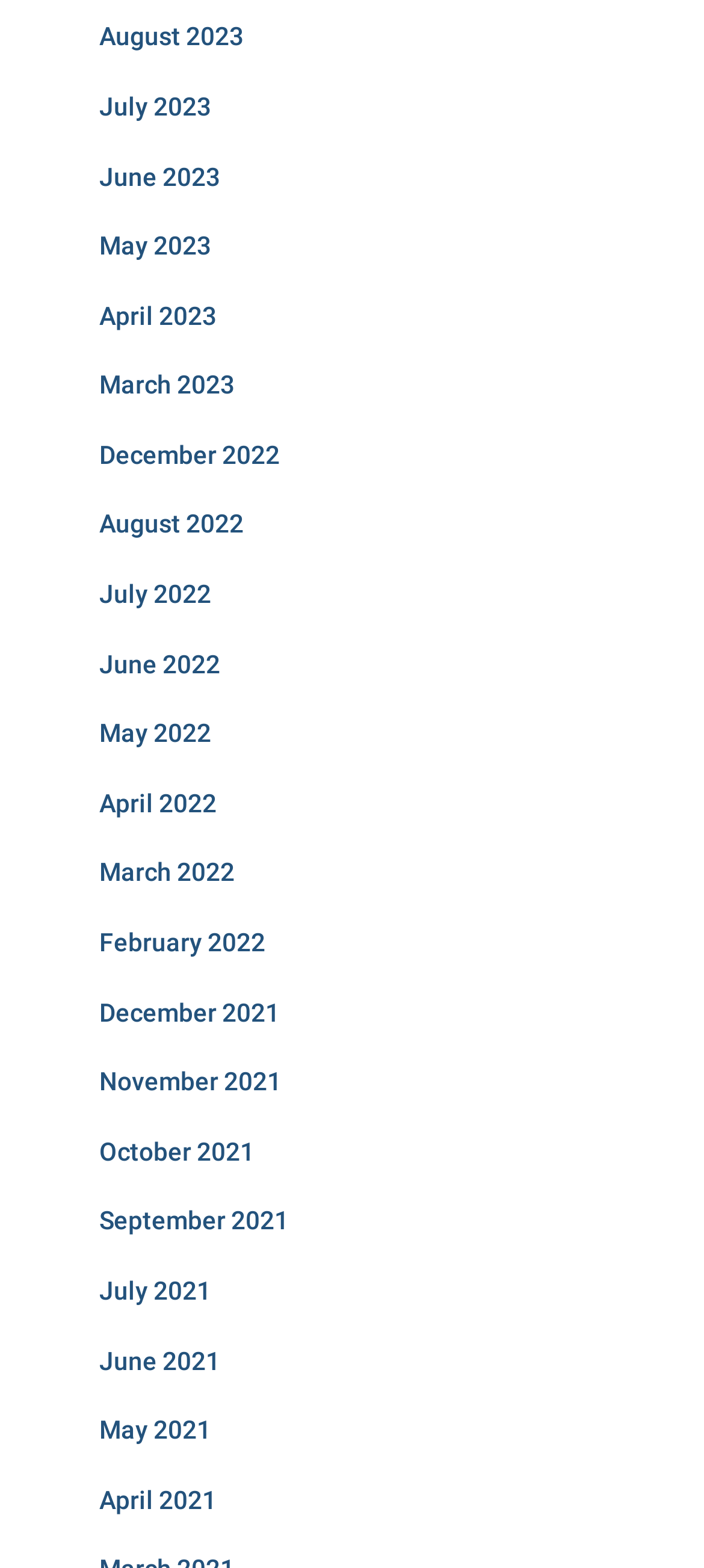Based on the image, please elaborate on the answer to the following question:
What is the earliest year listed on the webpage?

By analyzing the links on the webpage, I can see that the earliest year listed is 2021, with months such as December, November, October, September, July, June, May, and April.